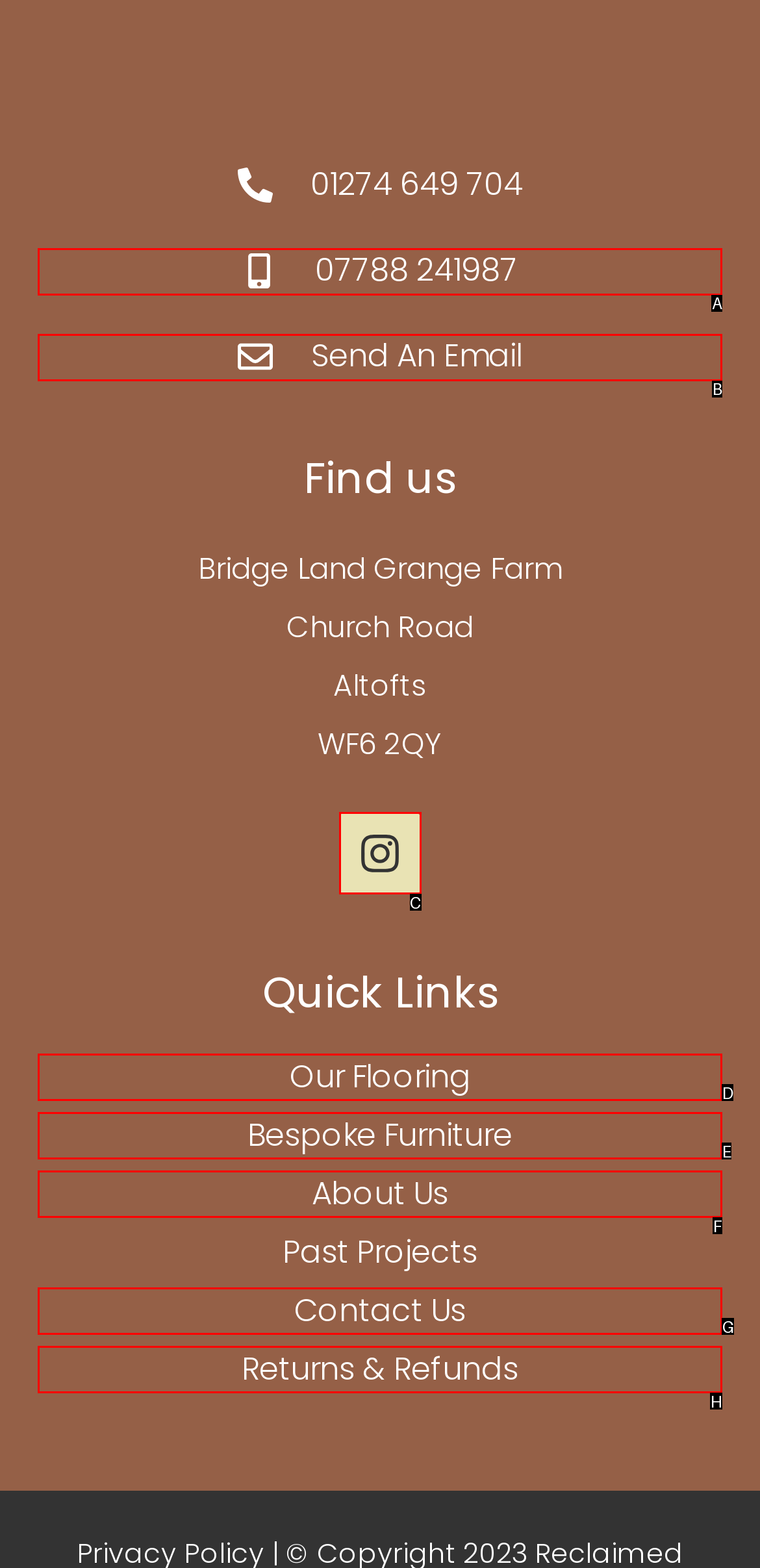Determine which element should be clicked for this task: Go to Our Flooring
Answer with the letter of the selected option.

D